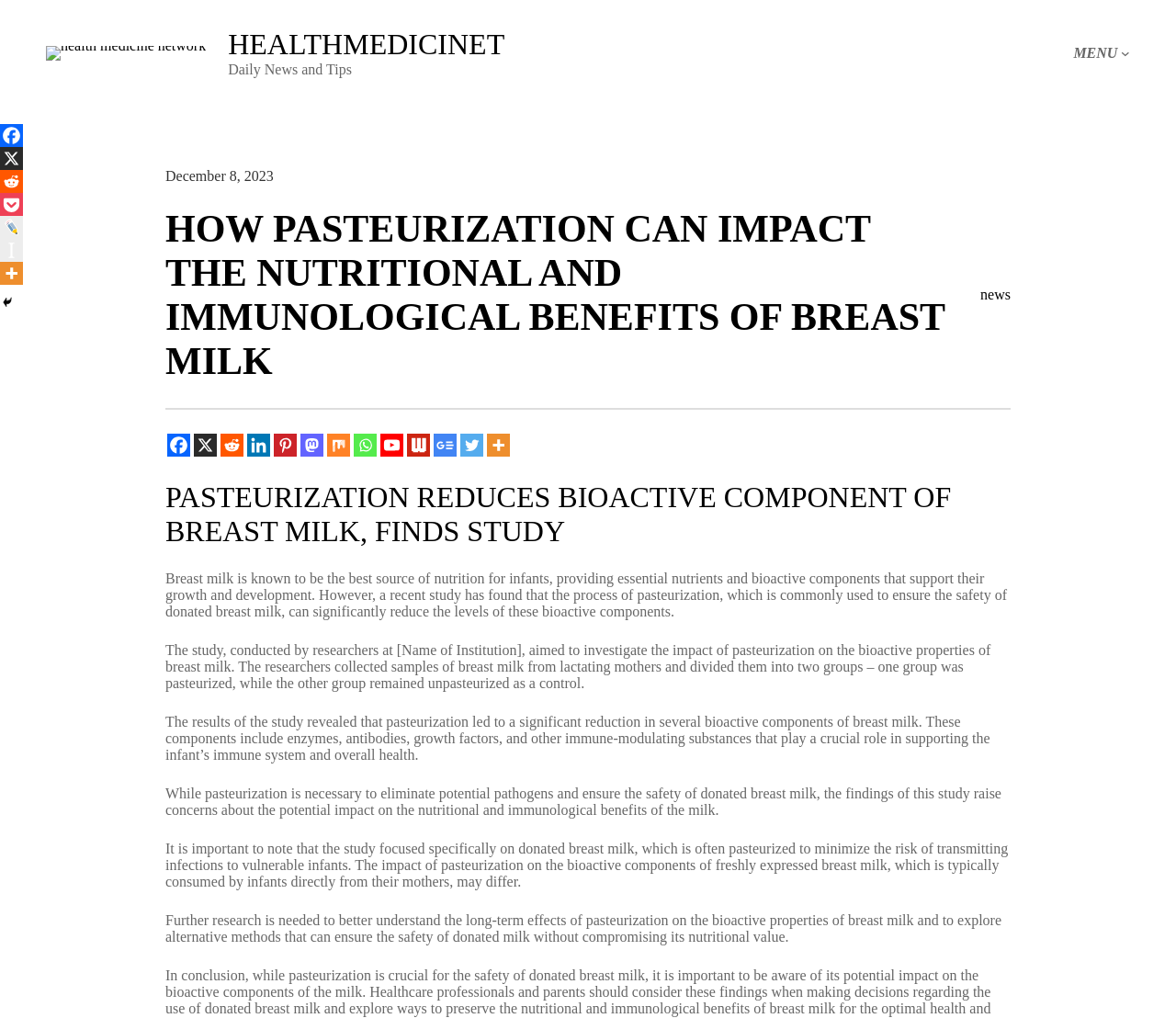What is the name of the website?
Refer to the image and offer an in-depth and detailed answer to the question.

I determined the answer by looking at the heading element with the text 'HEALTHMEDICINET' and the link element with the text 'health medicine network', which suggests that the website is named healthmedicinet.